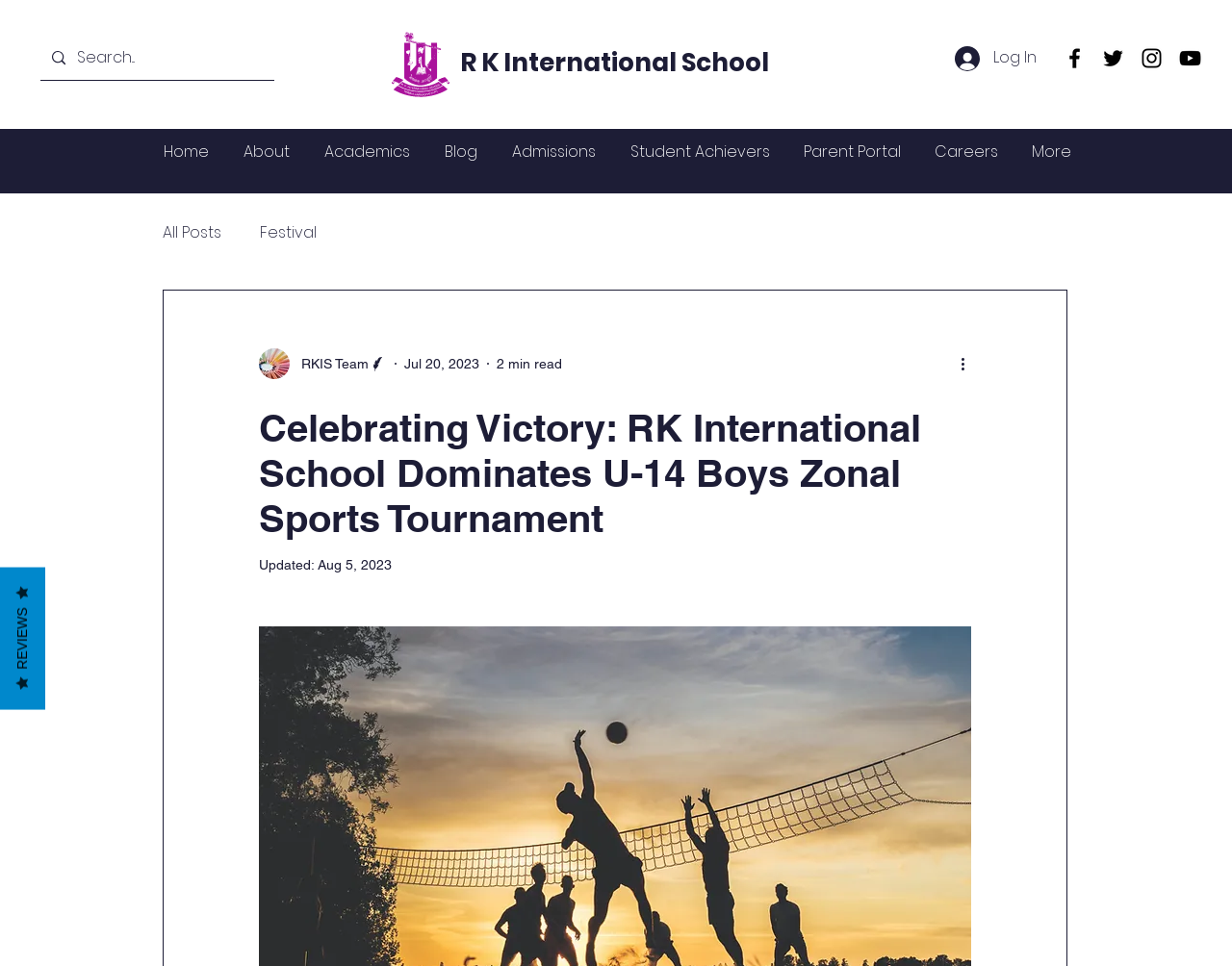Identify and provide the title of the webpage.

Celebrating Victory: RK International School Dominates U-14 Boys Zonal Sports Tournament